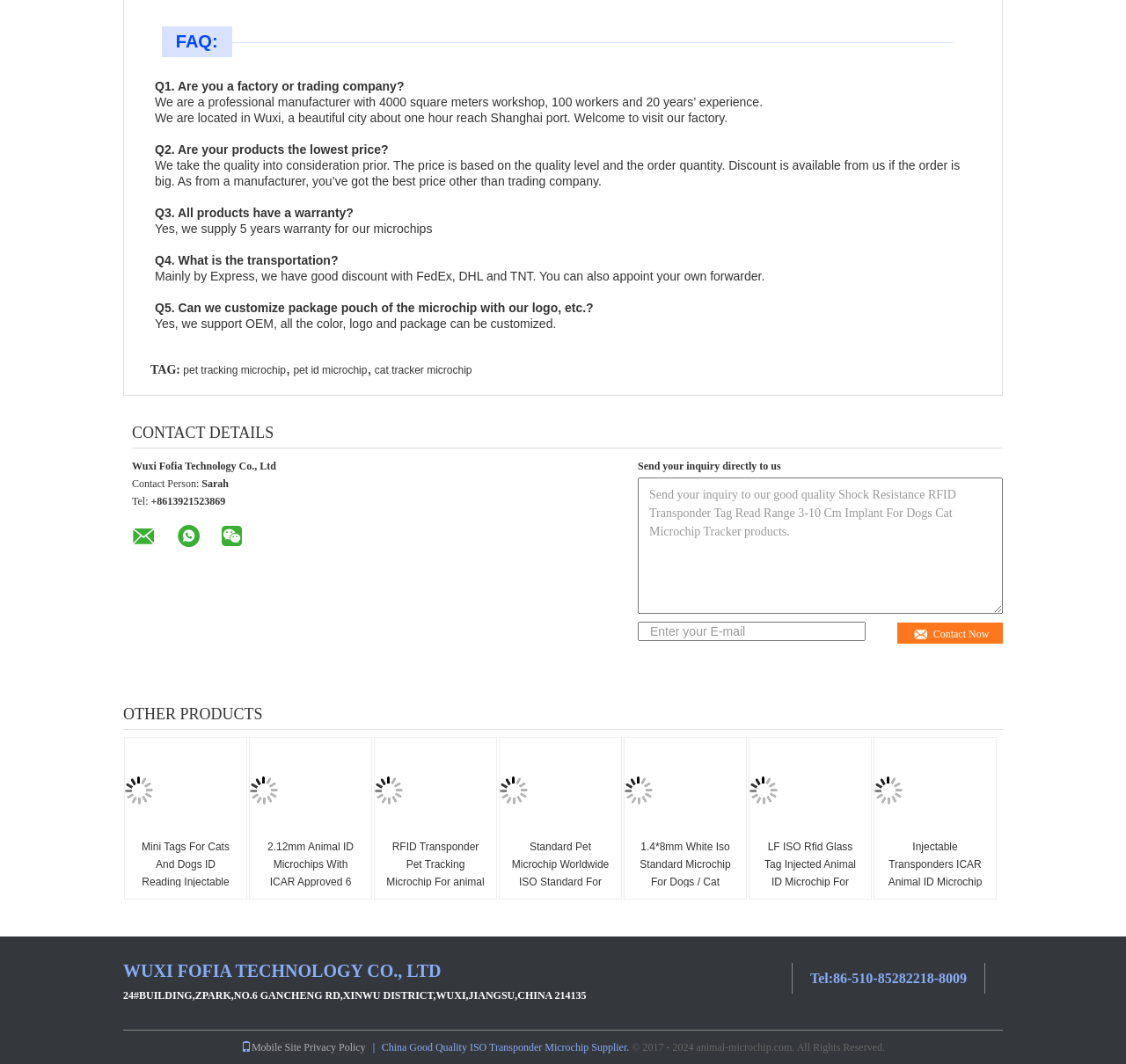What is the purpose of the microchips?
Look at the screenshot and provide an in-depth answer.

I inferred the purpose of the microchips by looking at the product names and descriptions, such as 'pet tracking microchip', 'cat tracker microchip', and 'RFID Transponder Pet Tracking Microchip For animal', which suggest that the microchips are used for tracking pets.